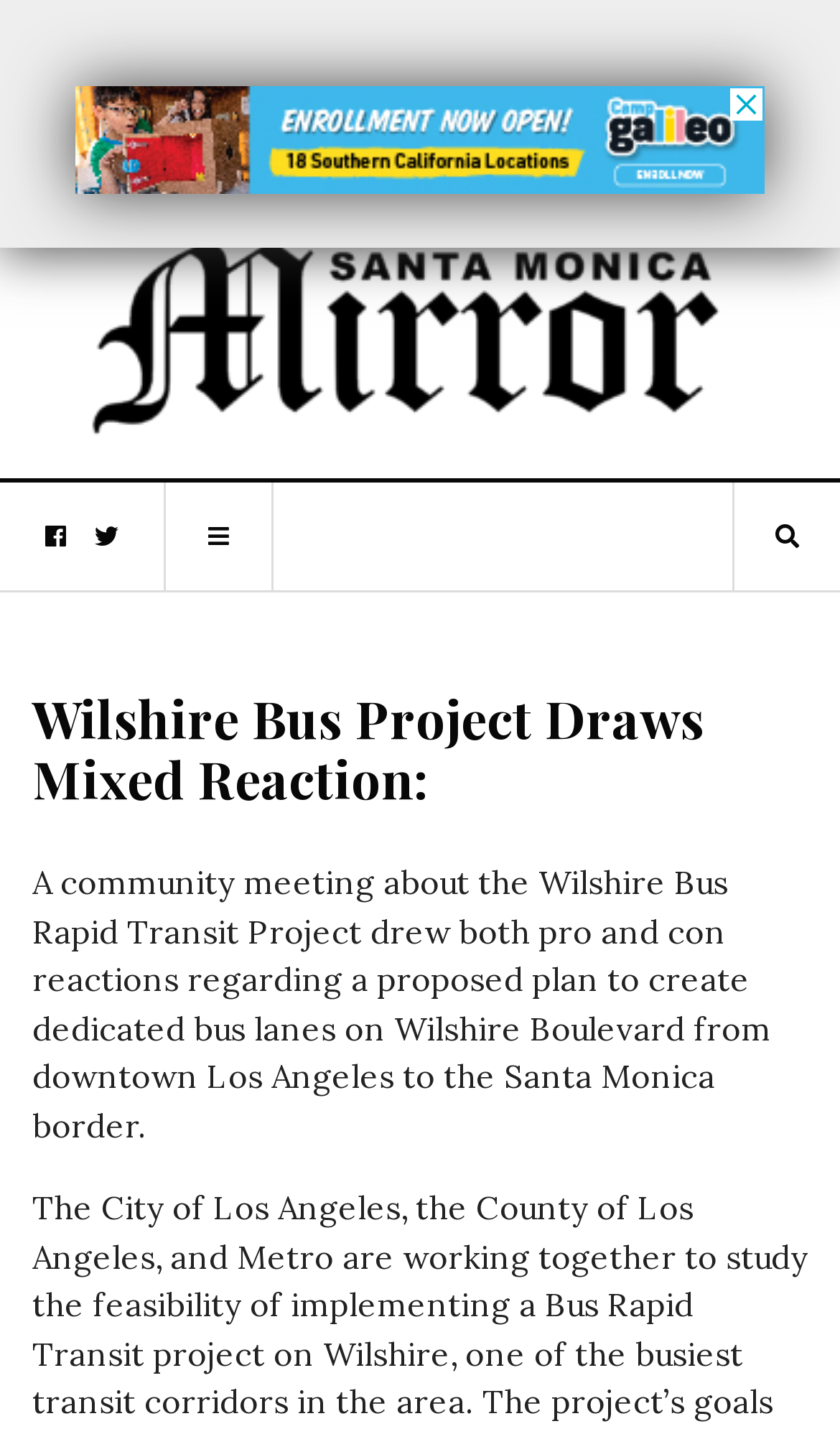Please identify the primary heading on the webpage and return its text.

Wilshire Bus Project Draws Mixed Reaction: